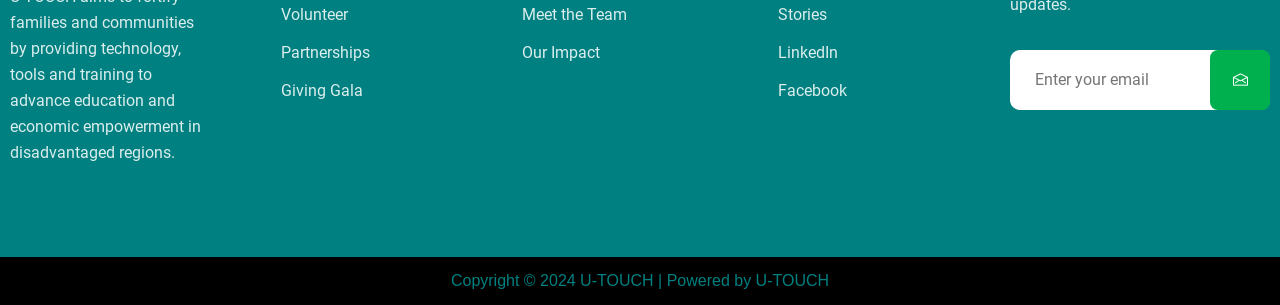How many navigation links are available?
Use the information from the image to give a detailed answer to the question.

The webpage has six navigation links, including 'Volunteer', 'Partnerships', 'Giving Gala', 'Meet the Team', 'Our Impact', and 'Stories', which are located at the top of the webpage.